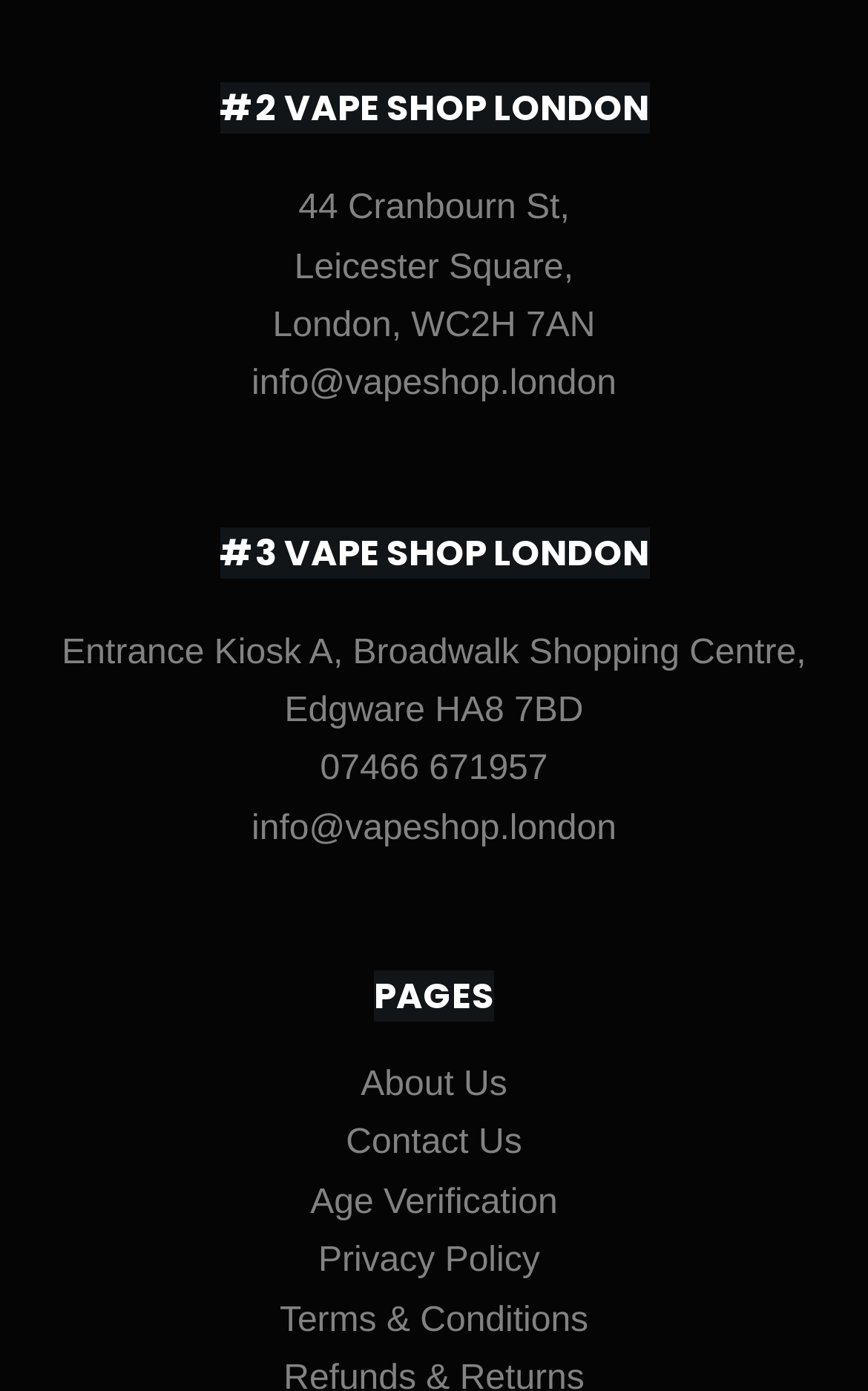Specify the bounding box coordinates of the element's area that should be clicked to execute the given instruction: "Send an email". The coordinates should be four float numbers between 0 and 1, i.e., [left, top, right, bottom].

[0.29, 0.263, 0.71, 0.29]